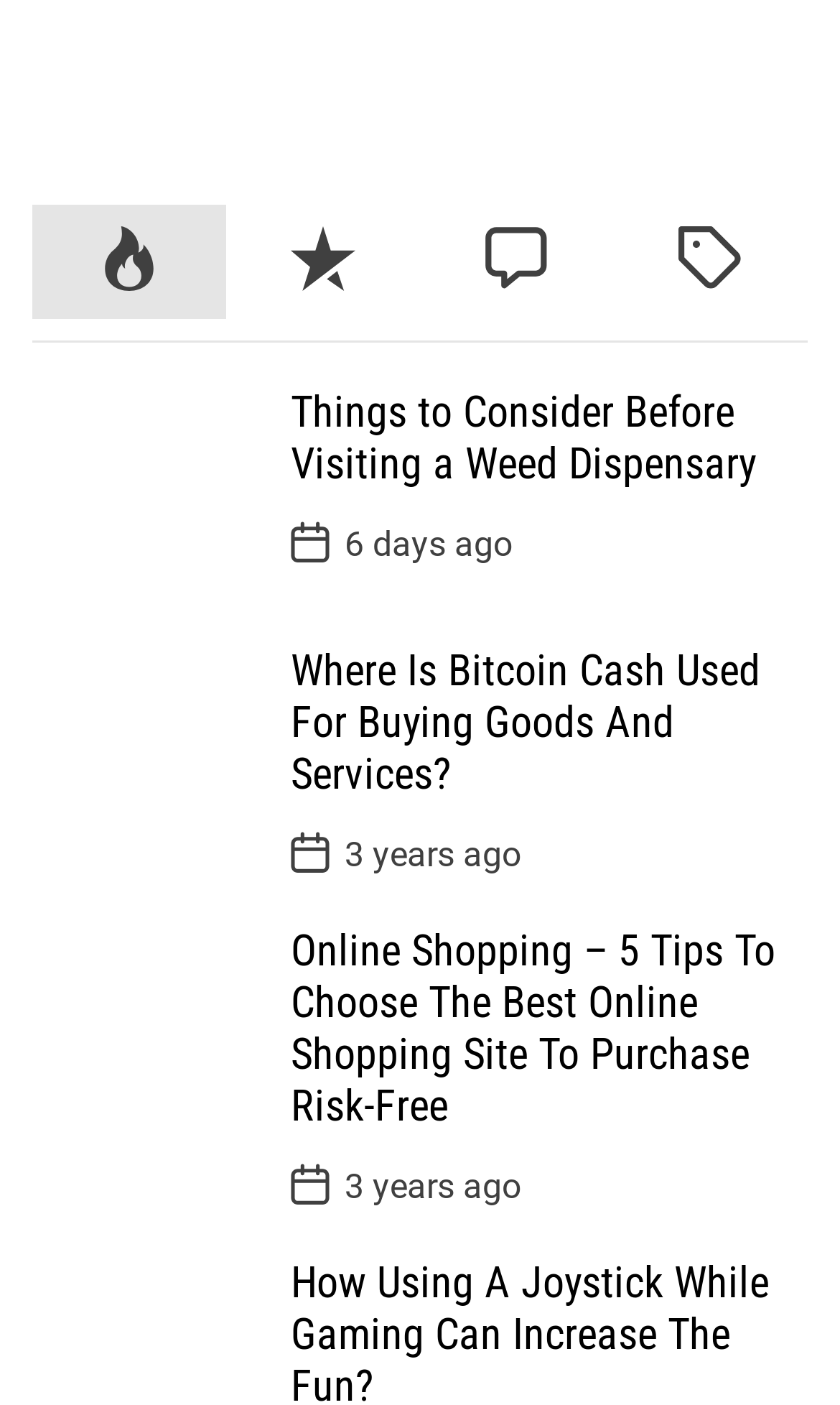Identify the bounding box coordinates of the clickable region necessary to fulfill the following instruction: "Check the post date of Online Shopping – 5 Tips To Choose The Best Online Shopping Site To Purchase Risk-Free". The bounding box coordinates should be four float numbers between 0 and 1, i.e., [left, top, right, bottom].

[0.41, 0.83, 0.621, 0.859]